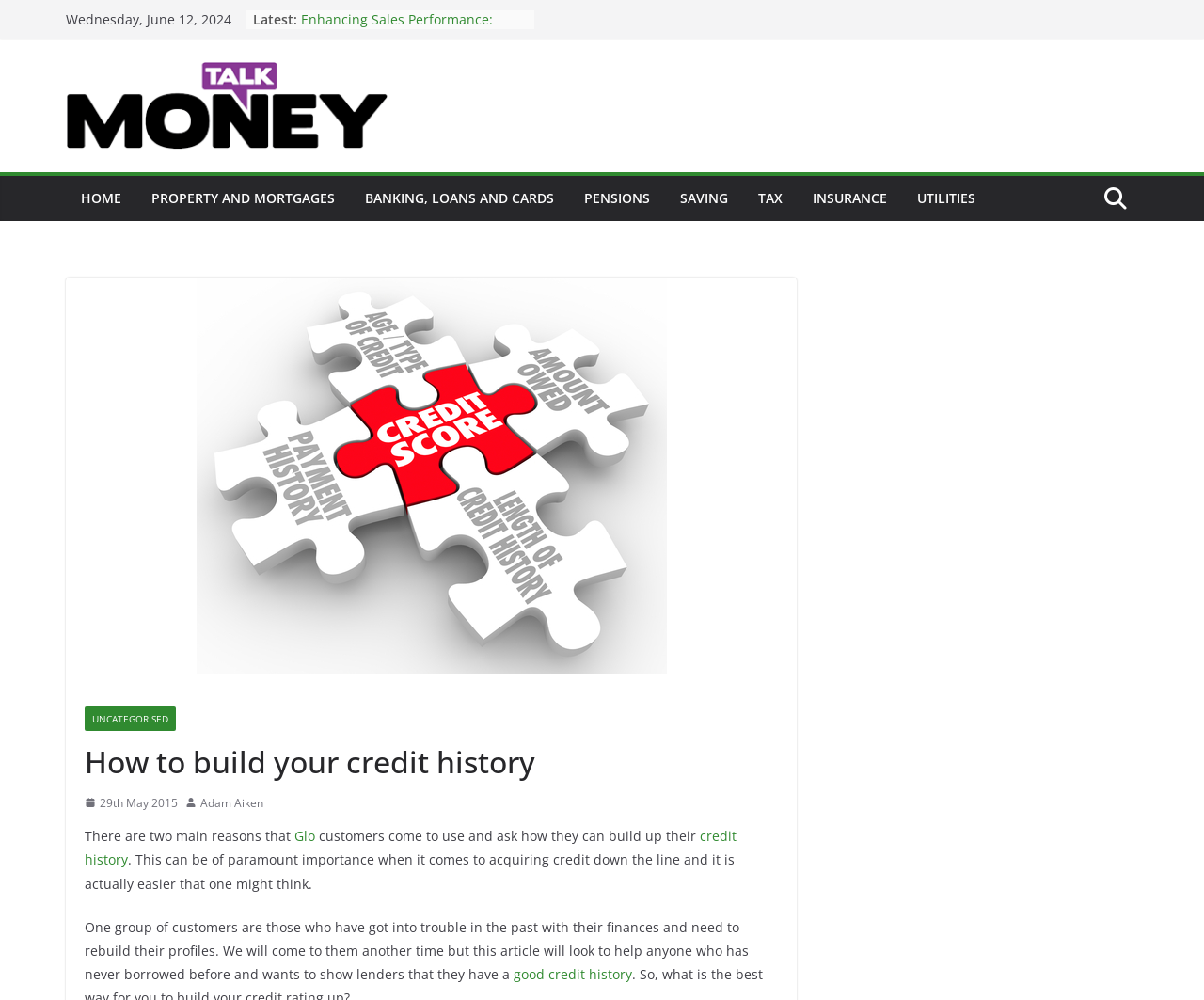Please determine the bounding box coordinates of the area that needs to be clicked to complete this task: 'Click on the 'Home' link'. The coordinates must be four float numbers between 0 and 1, formatted as [left, top, right, bottom].

None